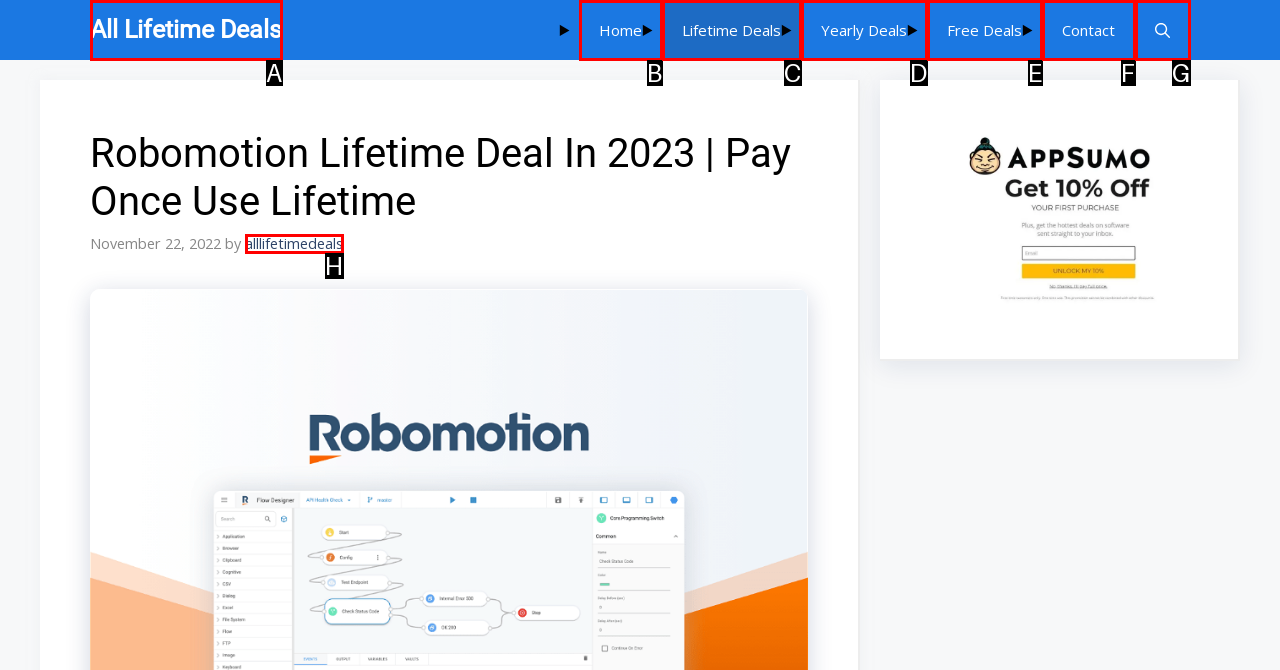Select the proper HTML element to perform the given task: search for lifetime deals Answer with the corresponding letter from the provided choices.

G